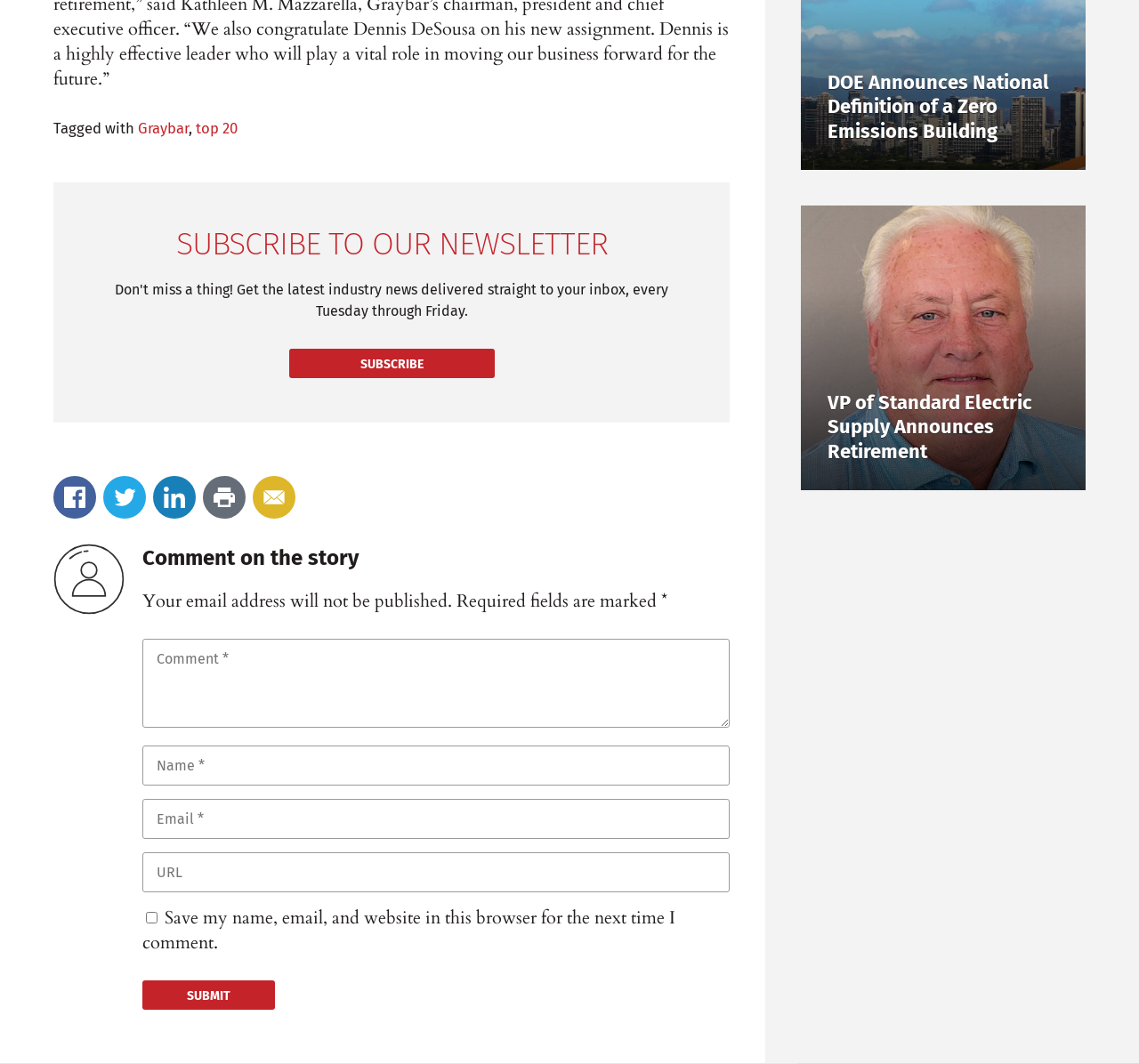Reply to the question below using a single word or brief phrase:
What is the title of the article below the heading 'VP of Standard Electric Supply Announces Retirement'?

VP of Standard Electric Supply Announces Retirement